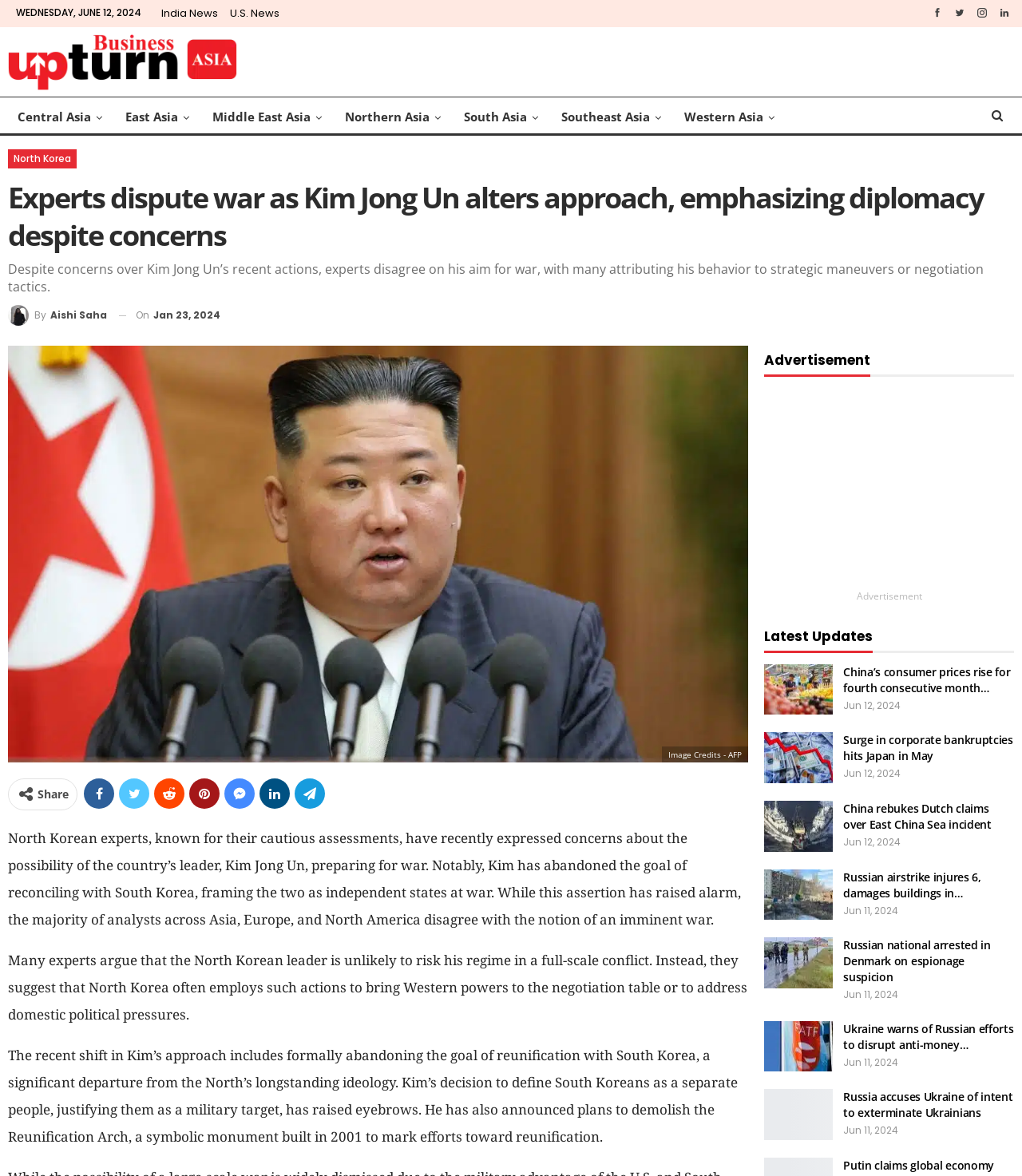Show the bounding box coordinates for the HTML element described as: "Business Upturn Asia -".

[0.008, 0.027, 0.232, 0.075]